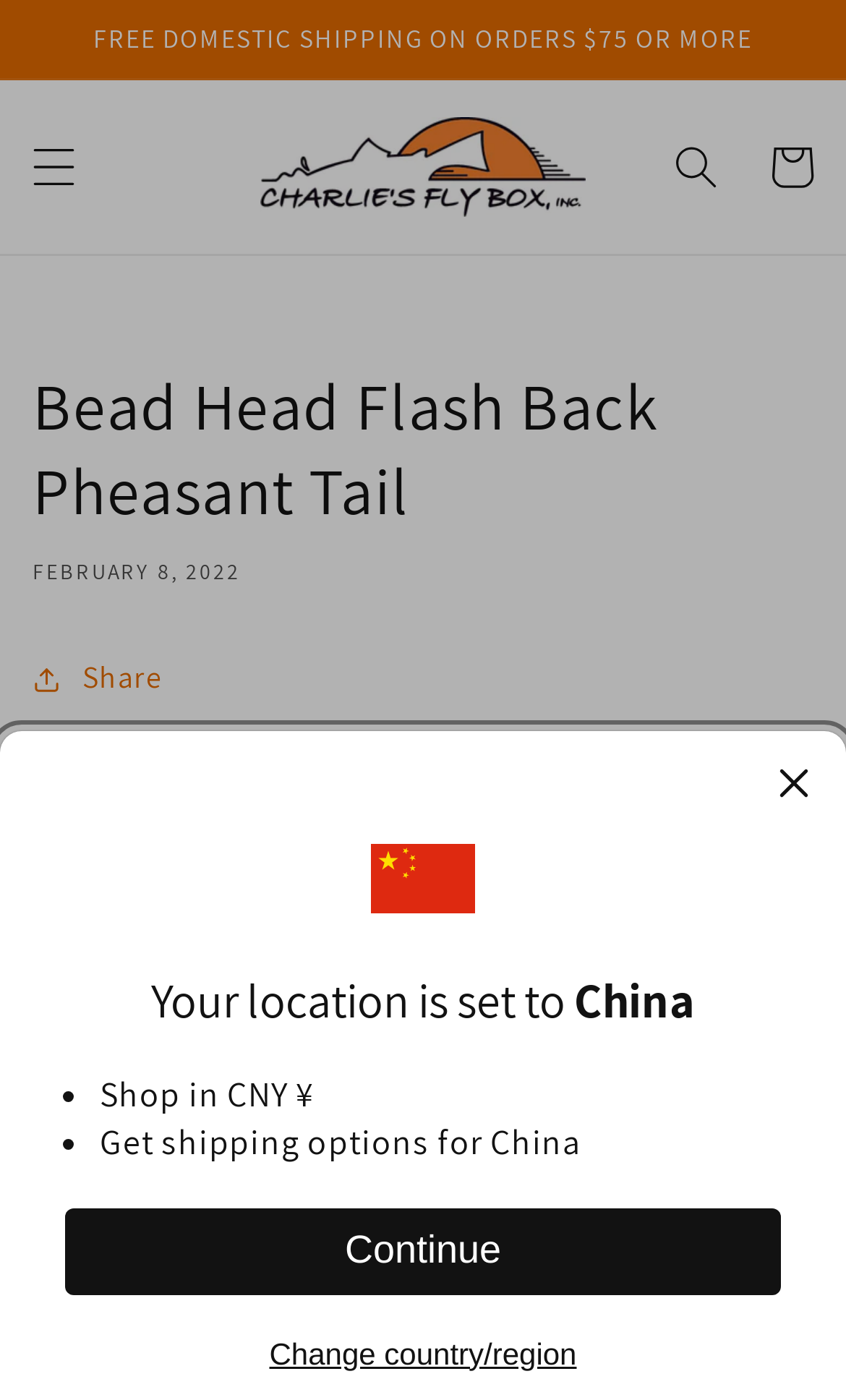What is the purpose of the 'Share' button?
Using the image, elaborate on the answer with as much detail as possible.

The purpose of the 'Share' button is to share the article, as it is a common functionality associated with share buttons on webpages.